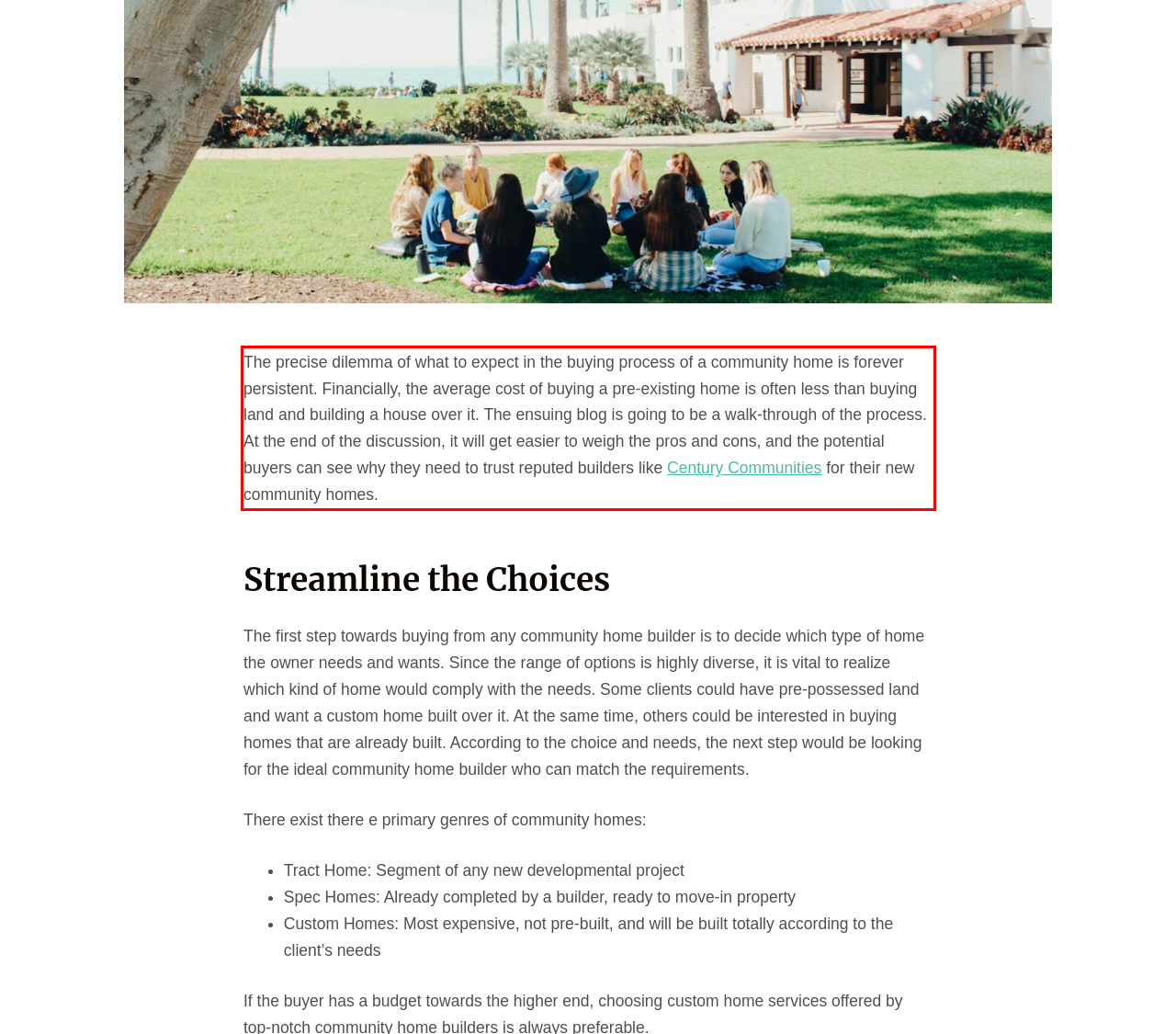Please examine the webpage screenshot and extract the text within the red bounding box using OCR.

The precise dilemma of what to expect in the buying process of a community home is forever persistent. Financially, the average cost of buying a pre-existing home is often less than buying land and building a house over it. The ensuing blog is going to be a walk-through of the process. At the end of the discussion, it will get easier to weigh the pros and cons, and the potential buyers can see why they need to trust reputed builders like Century Communities for their new community homes.